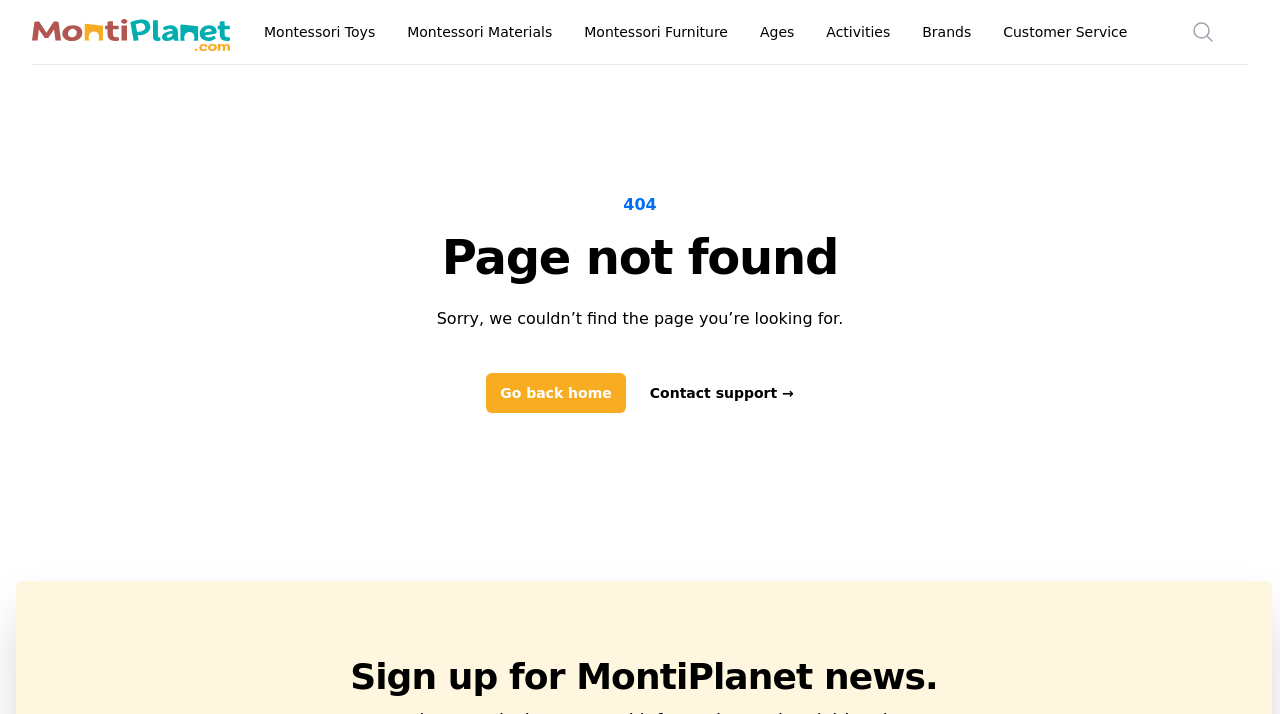Find the UI element described as: "Your Company" and predict its bounding box coordinates. Ensure the coordinates are four float numbers between 0 and 1, [left, top, right, bottom].

[0.025, 0.027, 0.18, 0.071]